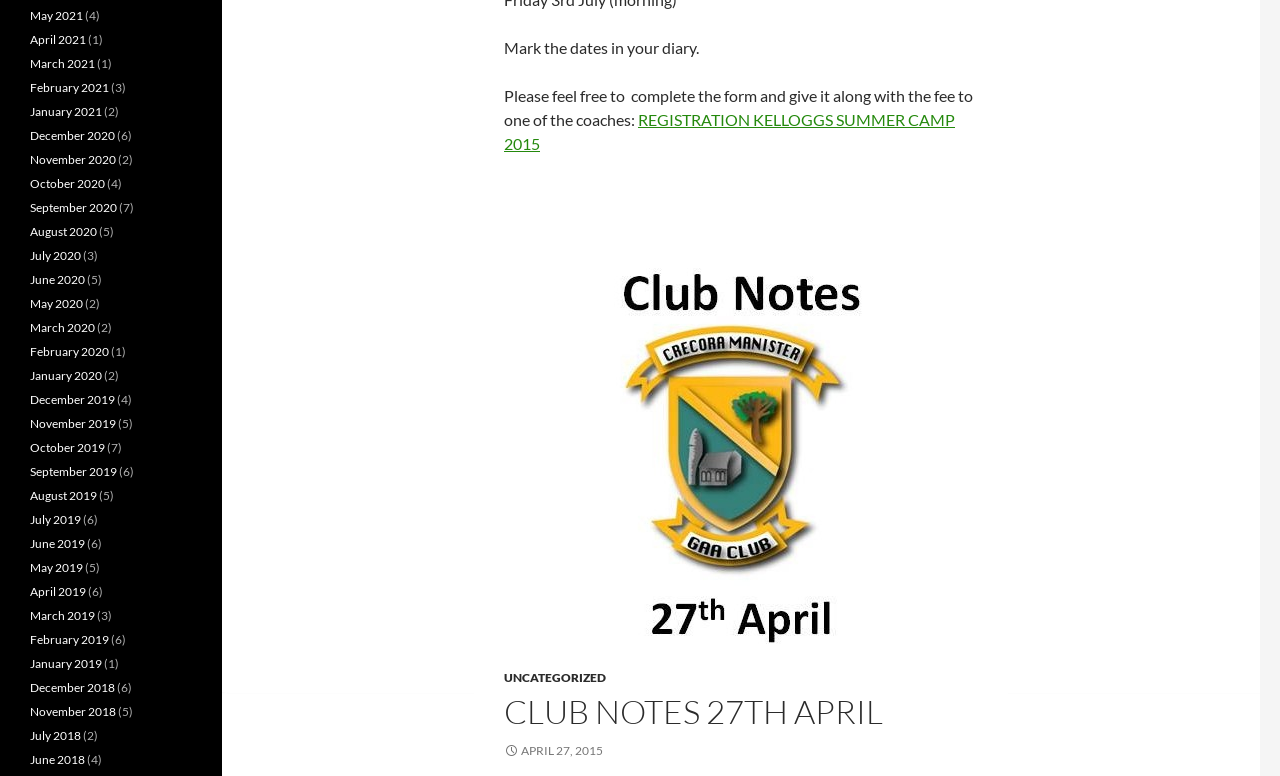Please identify the bounding box coordinates of the element that needs to be clicked to perform the following instruction: "Click on Full Life Children’s Home".

None